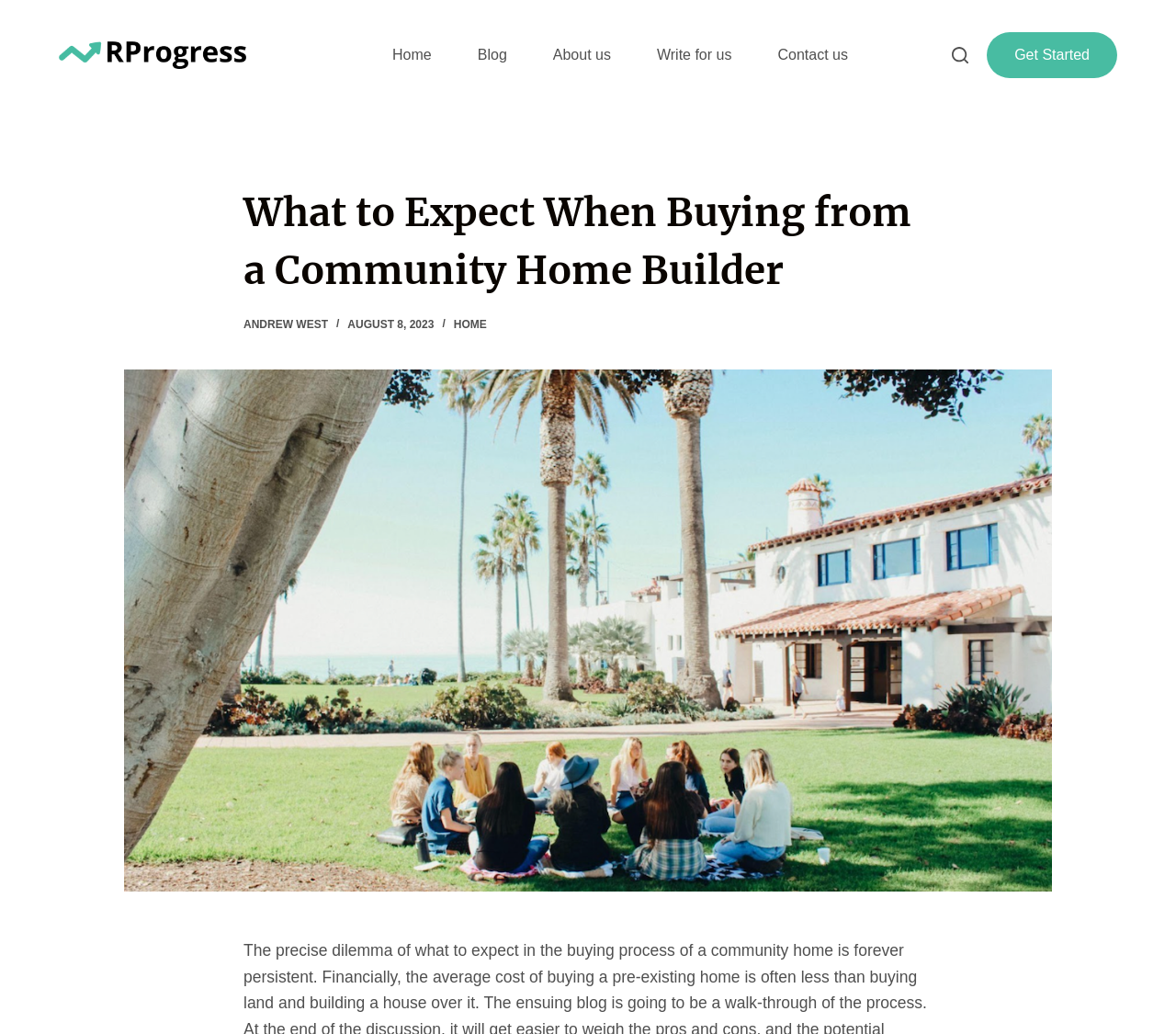Bounding box coordinates are specified in the format (top-left x, top-left y, bottom-right x, bottom-right y). All values are floating point numbers bounded between 0 and 1. Please provide the bounding box coordinate of the region this sentence describes: Home

[0.386, 0.308, 0.414, 0.32]